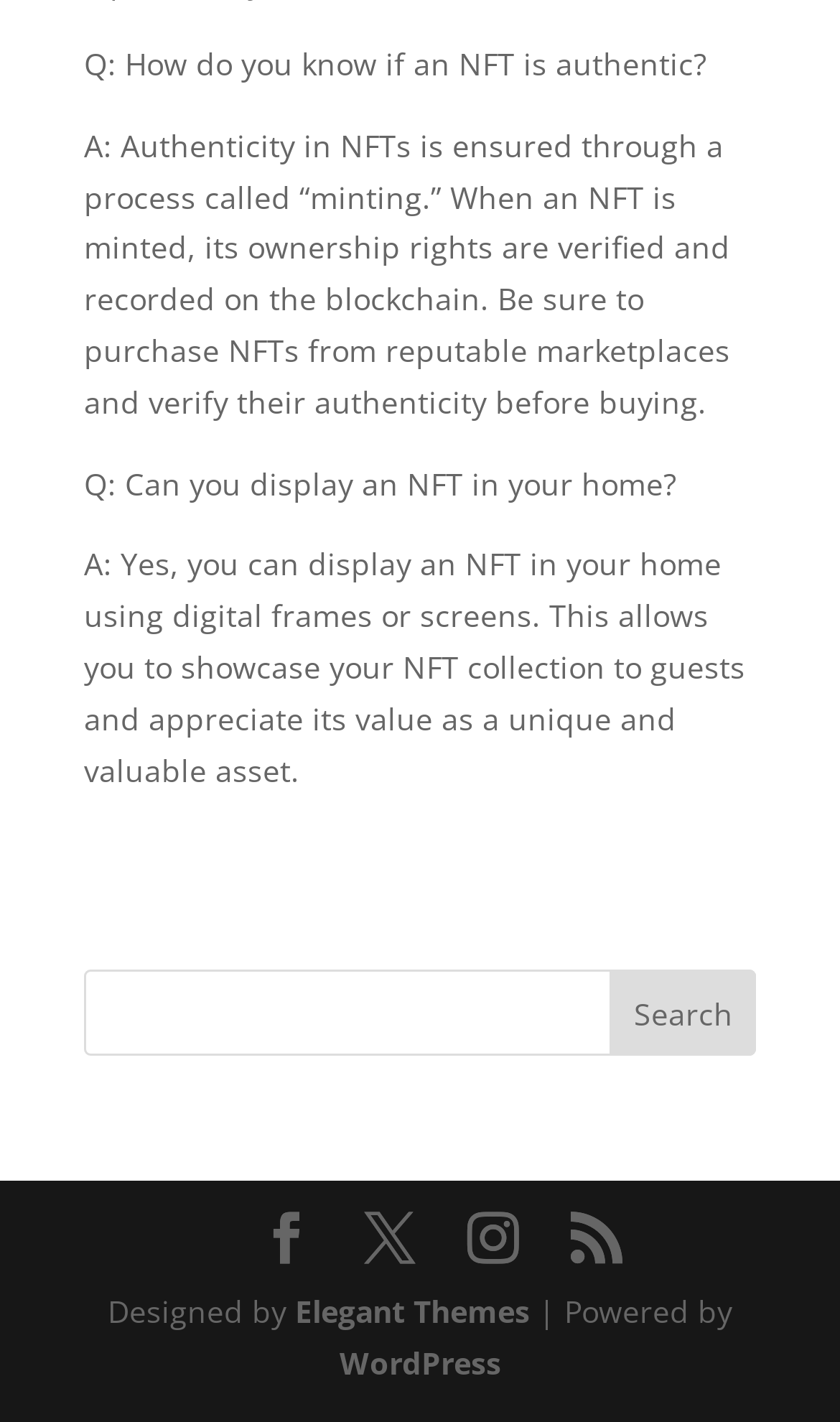Locate the UI element described by name="s" in the provided webpage screenshot. Return the bounding box coordinates in the format (top-left x, top-left y, bottom-right x, bottom-right y), ensuring all values are between 0 and 1.

[0.1, 0.682, 0.9, 0.743]